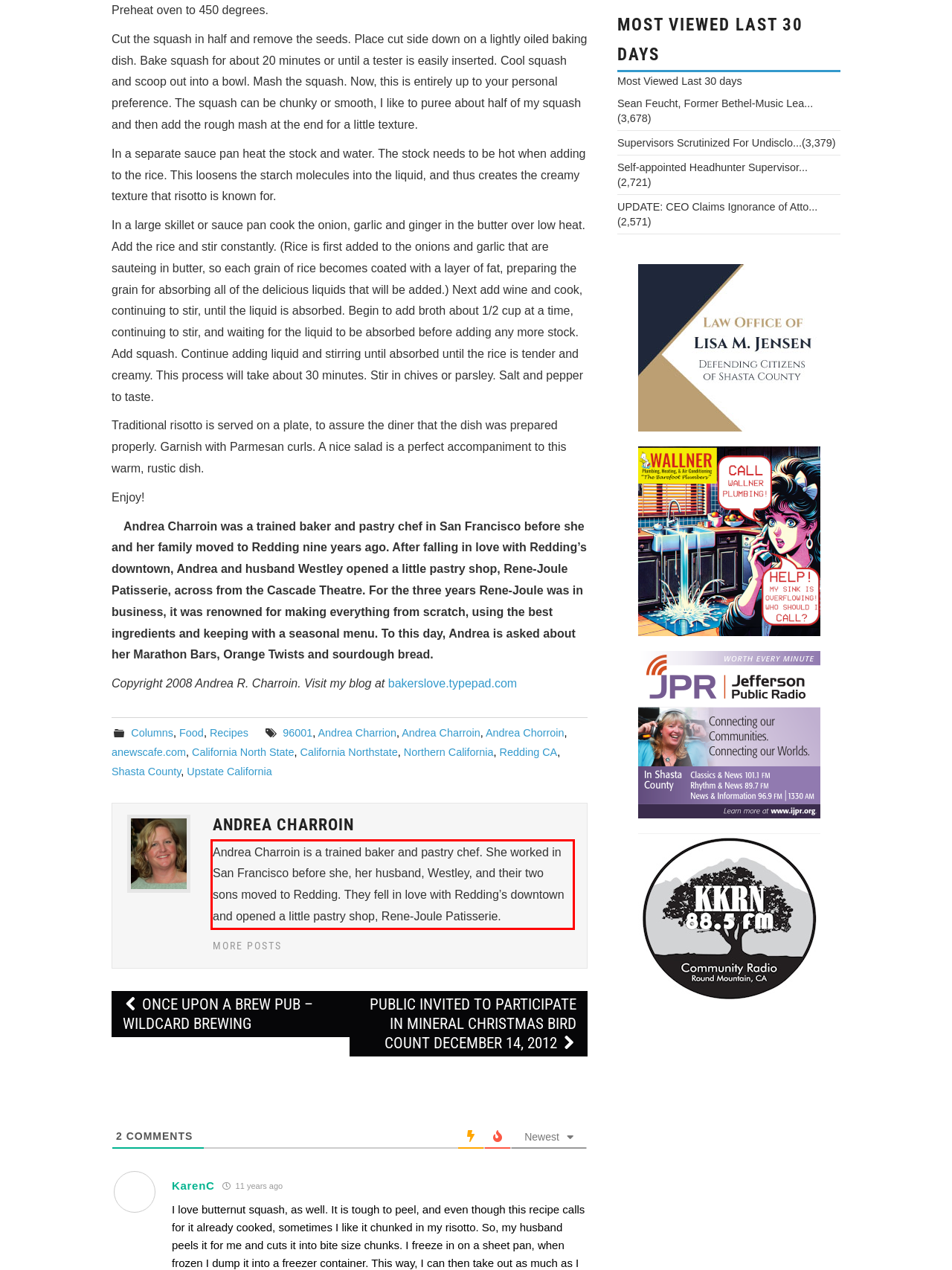Using the webpage screenshot, recognize and capture the text within the red bounding box.

Andrea Charroin is a trained baker and pastry chef. She worked in San Francisco before she, her husband, Westley, and their two sons moved to Redding. They fell in love with Redding’s downtown and opened a little pastry shop, Rene-Joule Patisserie.